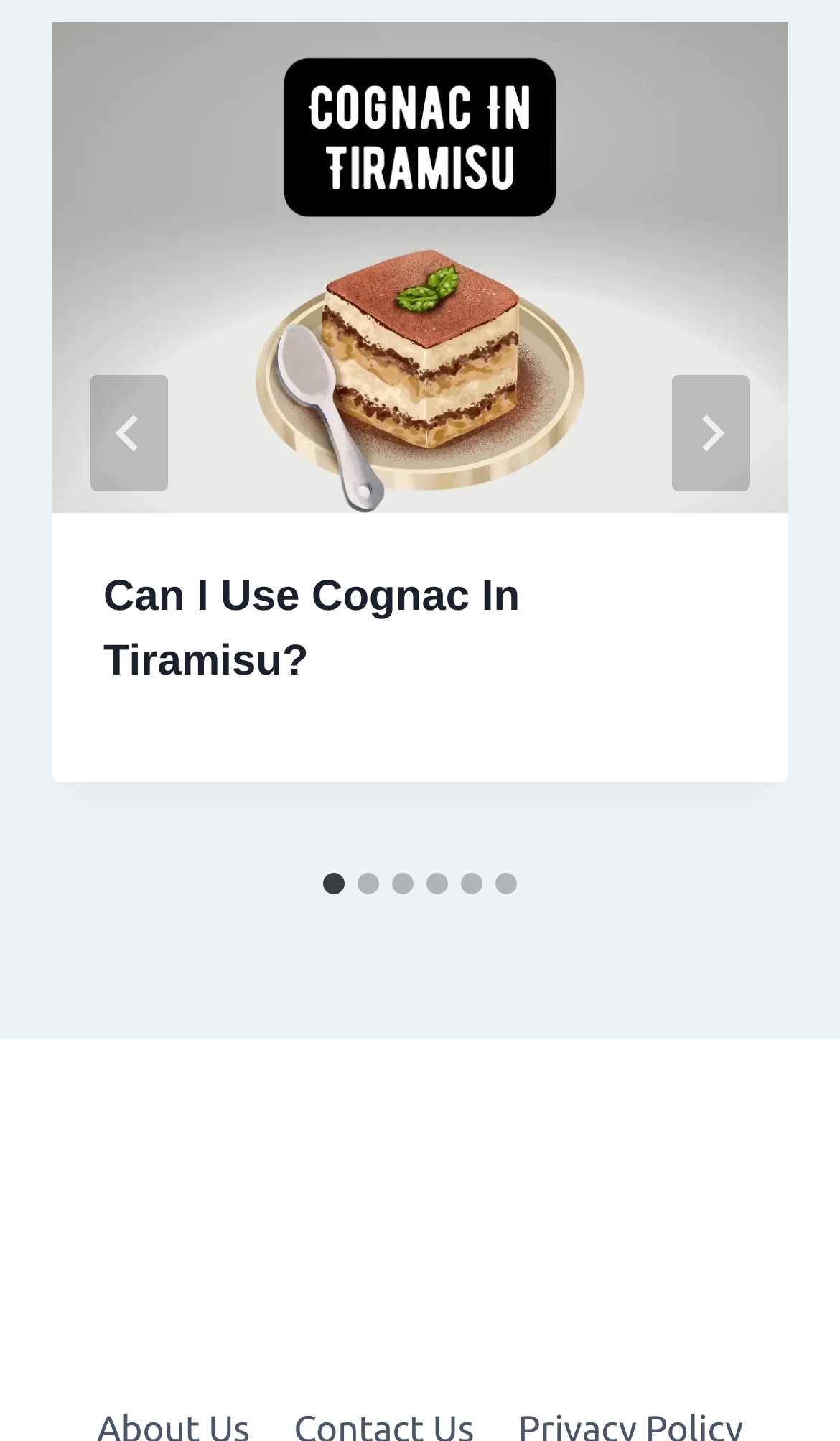Please determine the bounding box coordinates for the element that should be clicked to follow these instructions: "View the first slide".

[0.385, 0.605, 0.41, 0.62]